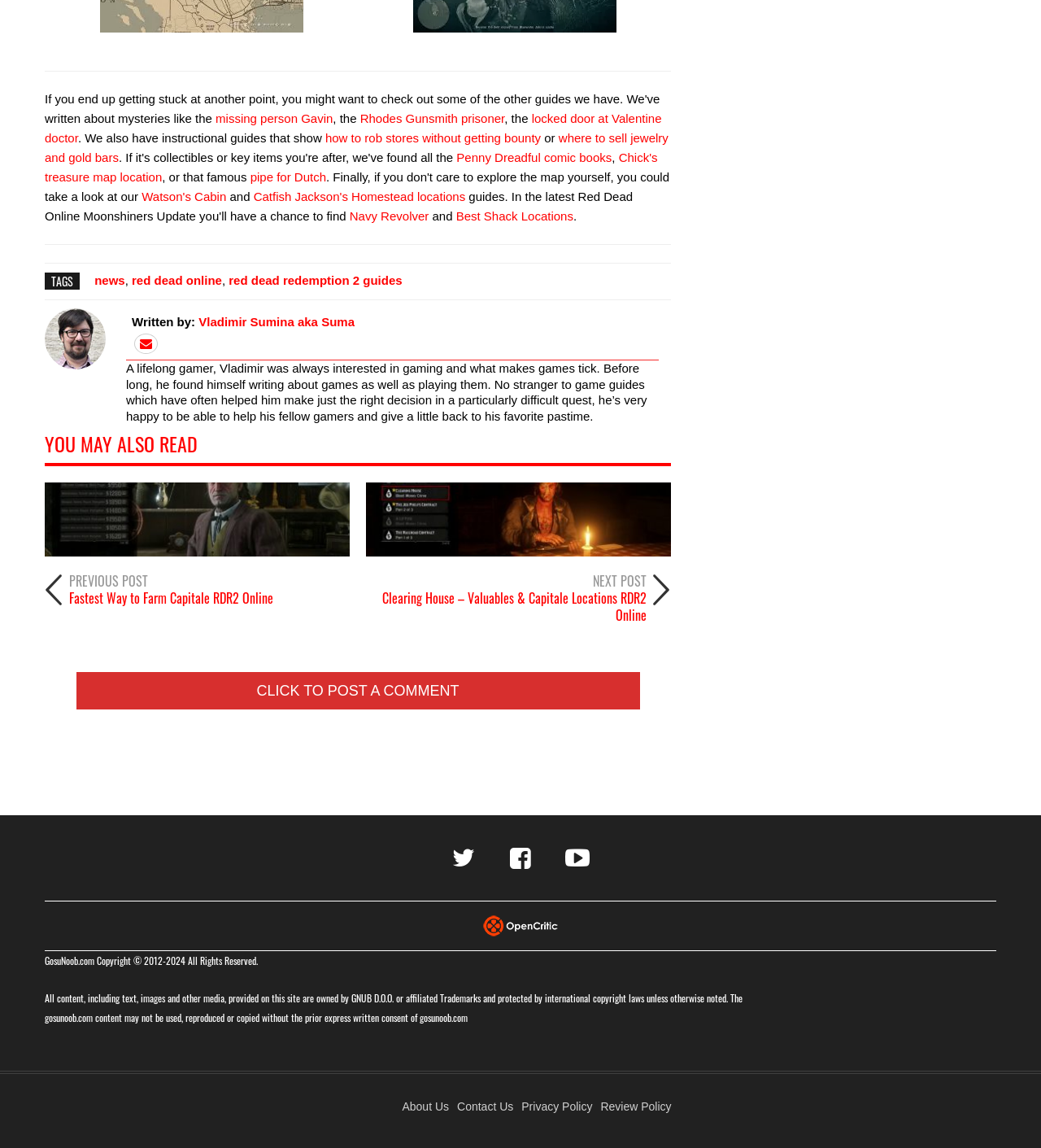What is the name of the website mentioned in the footer section?
Using the screenshot, give a one-word or short phrase answer.

Opencritic